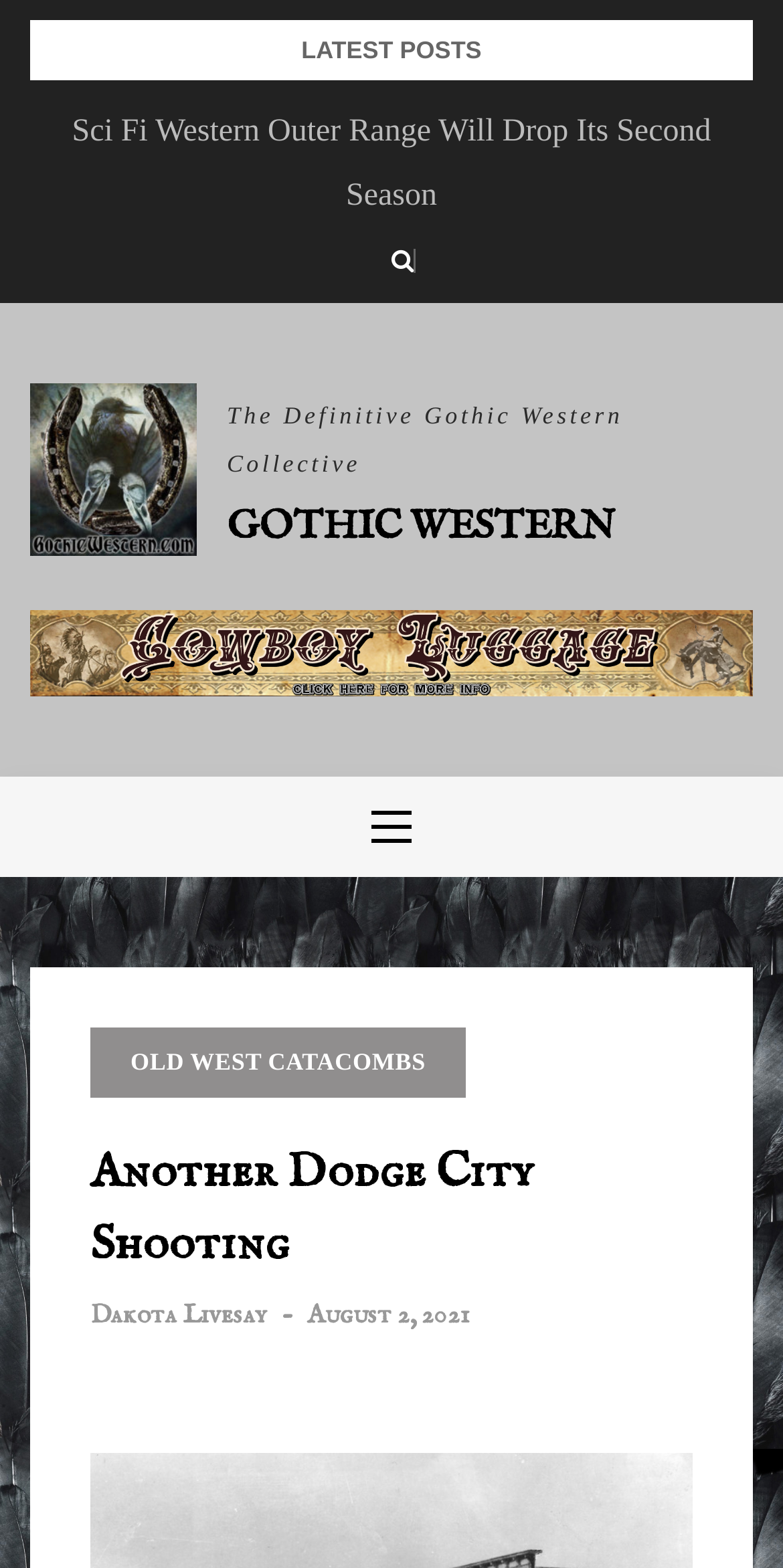Locate the bounding box coordinates of the clickable region necessary to complete the following instruction: "Read the 'Another Dodge City Shooting' article". Provide the coordinates in the format of four float numbers between 0 and 1, i.e., [left, top, right, bottom].

[0.115, 0.726, 0.885, 0.818]